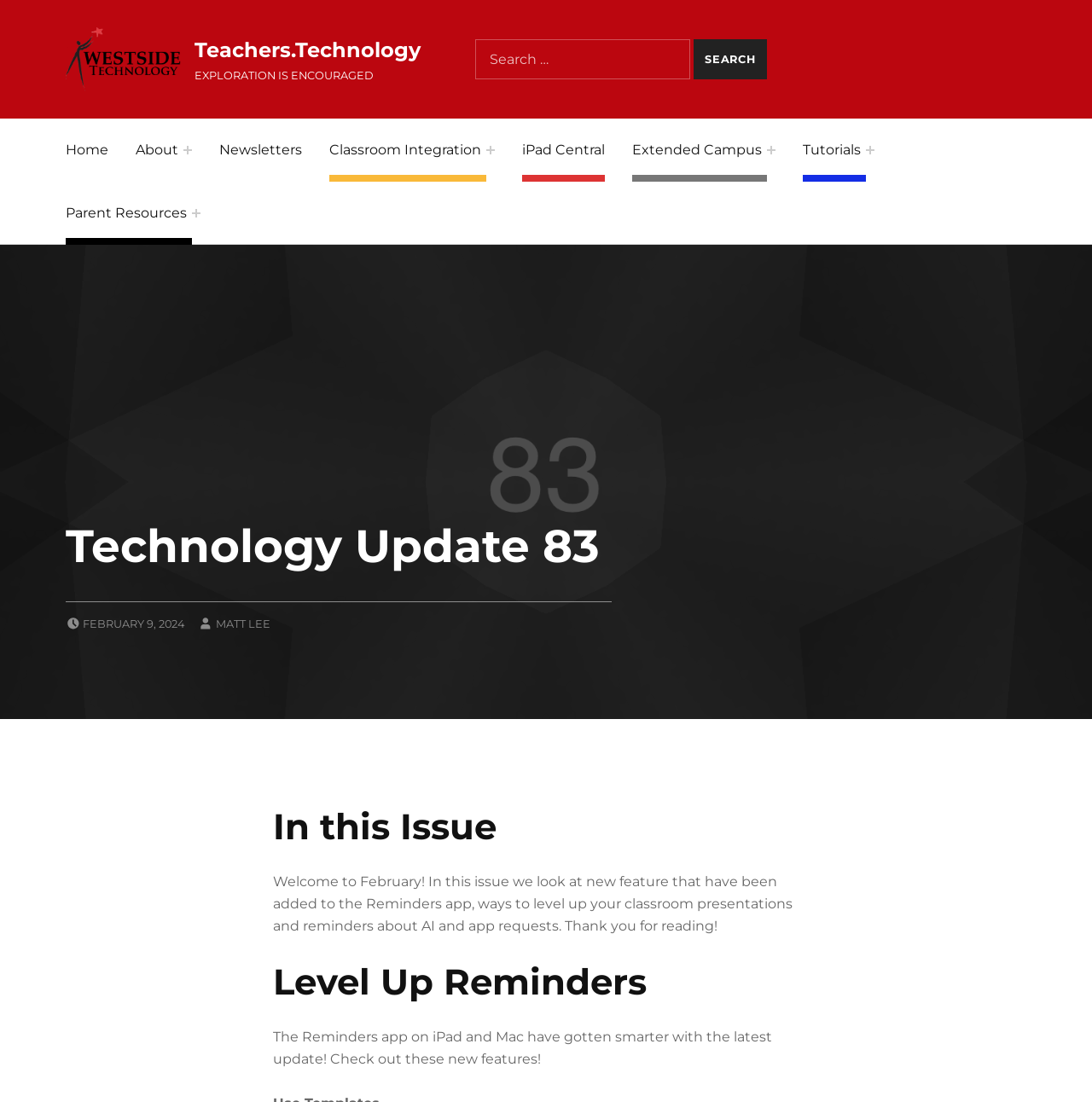Locate the bounding box coordinates of the clickable region to complete the following instruction: "Search for something."

[0.436, 0.035, 0.702, 0.072]